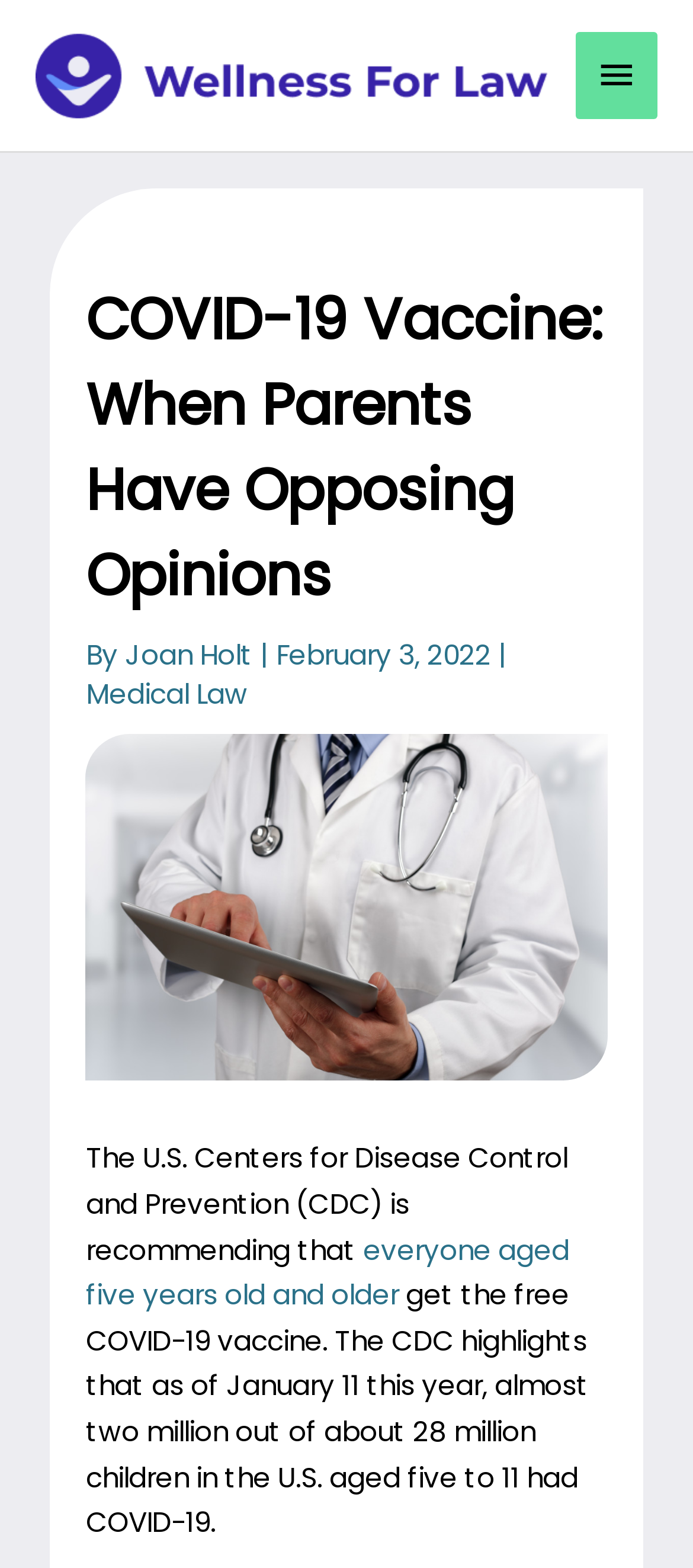Answer the question using only one word or a concise phrase: What is the image below the main heading?

a doctor